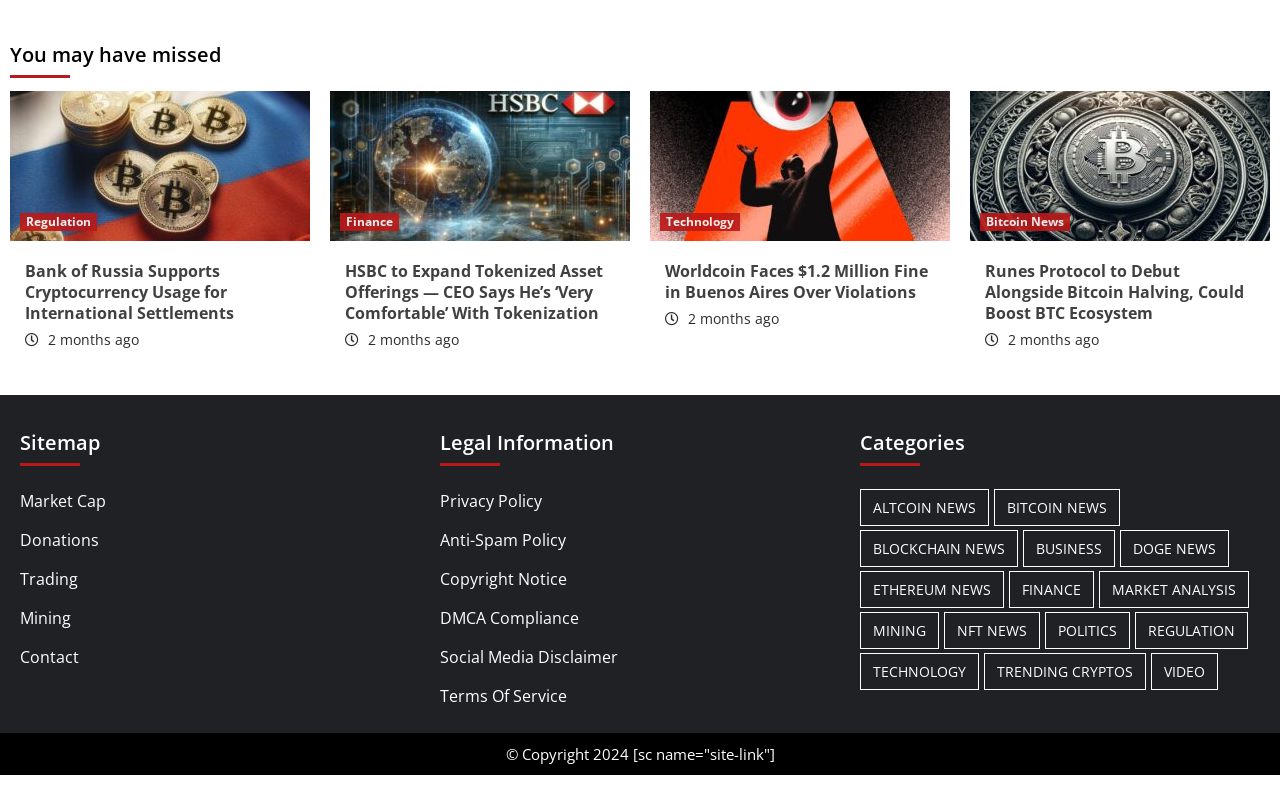Determine the bounding box coordinates for the HTML element described here: "Ethereum News".

[0.672, 0.709, 0.784, 0.755]